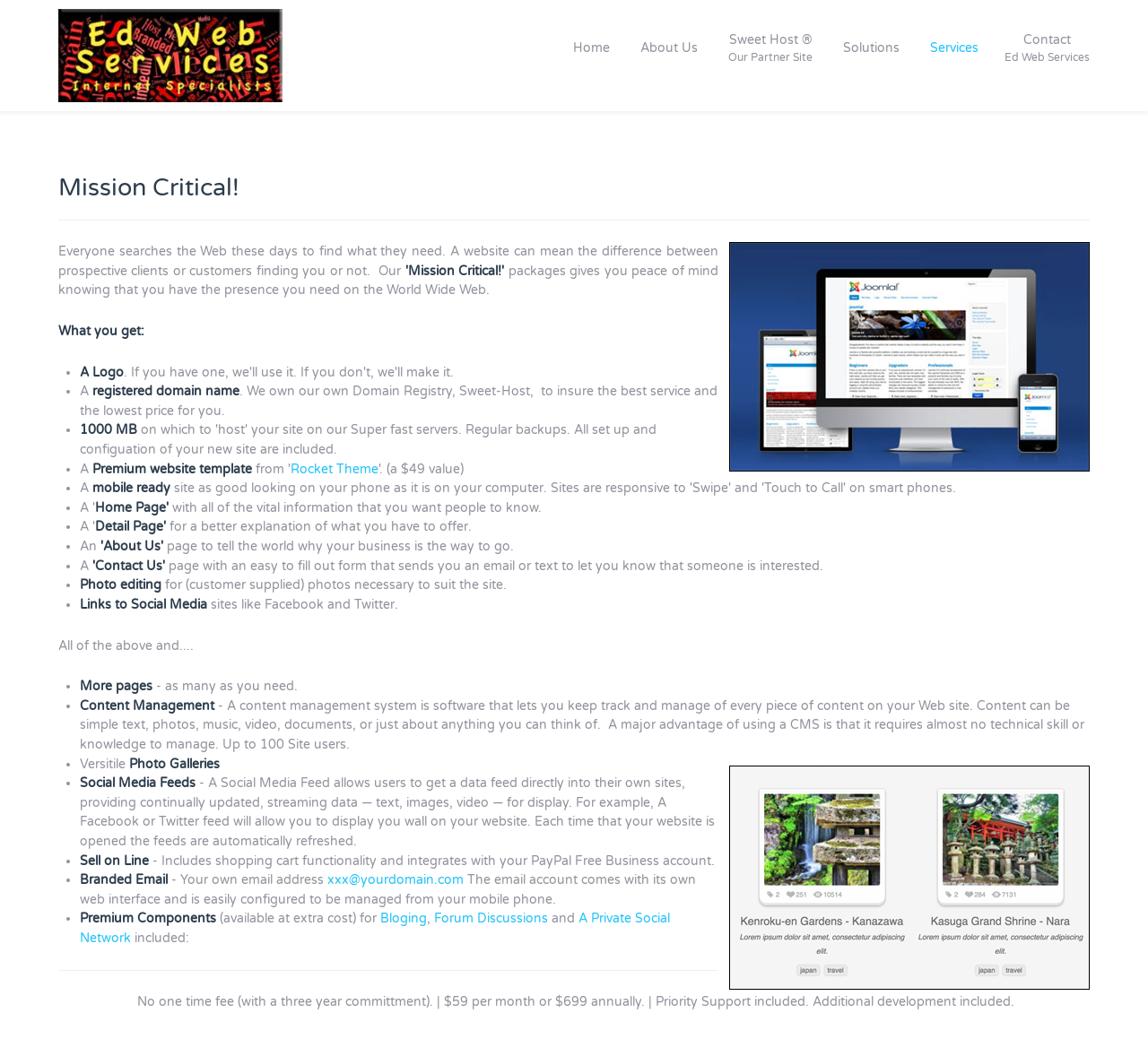Specify the bounding box coordinates of the element's region that should be clicked to achieve the following instruction: "Click on Home". The bounding box coordinates consist of four float numbers between 0 and 1, in the format [left, top, right, bottom].

[0.491, 0.008, 0.539, 0.085]